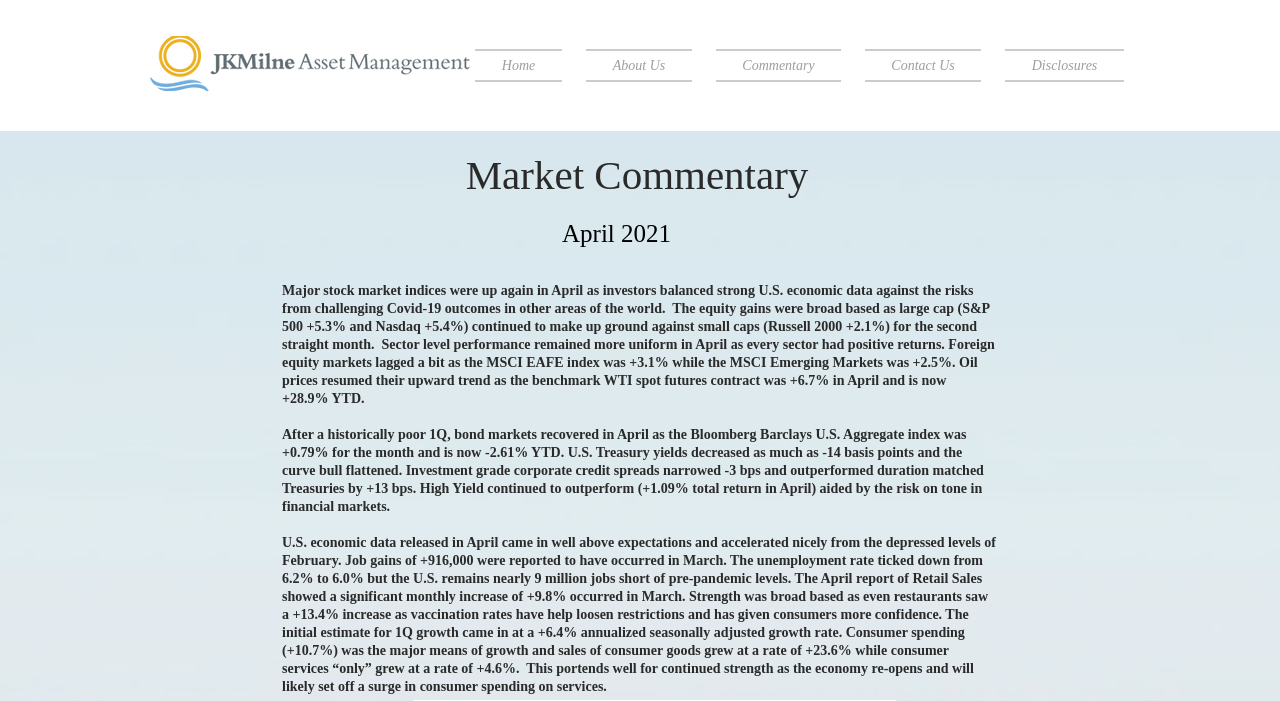Locate the bounding box for the described UI element: "Disclosures". Ensure the coordinates are four float numbers between 0 and 1, formatted as [left, top, right, bottom].

[0.776, 0.07, 0.878, 0.117]